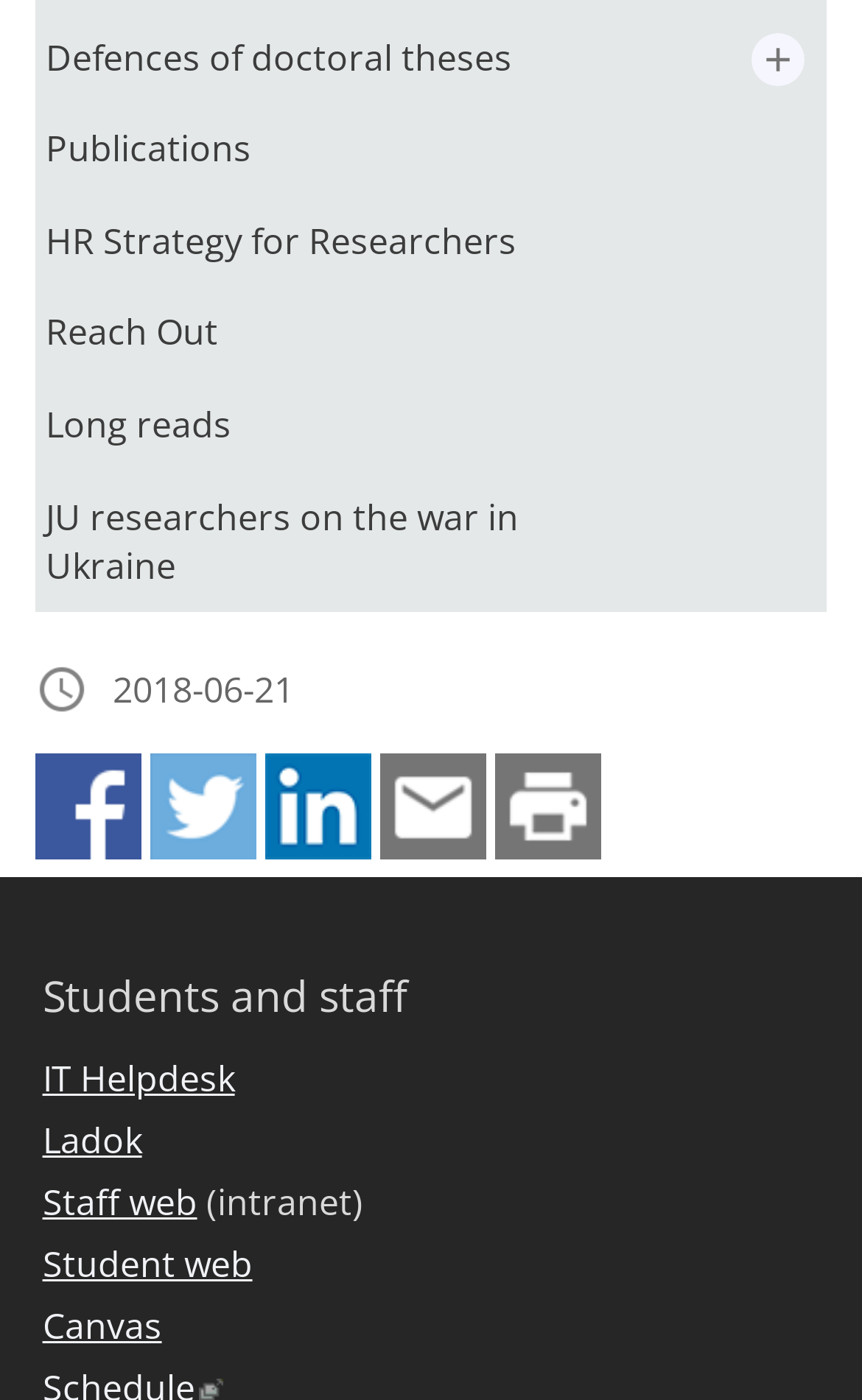Determine the bounding box coordinates for the area you should click to complete the following instruction: "Expand Defences of doctoral theses submenu".

[0.873, 0.023, 0.934, 0.061]